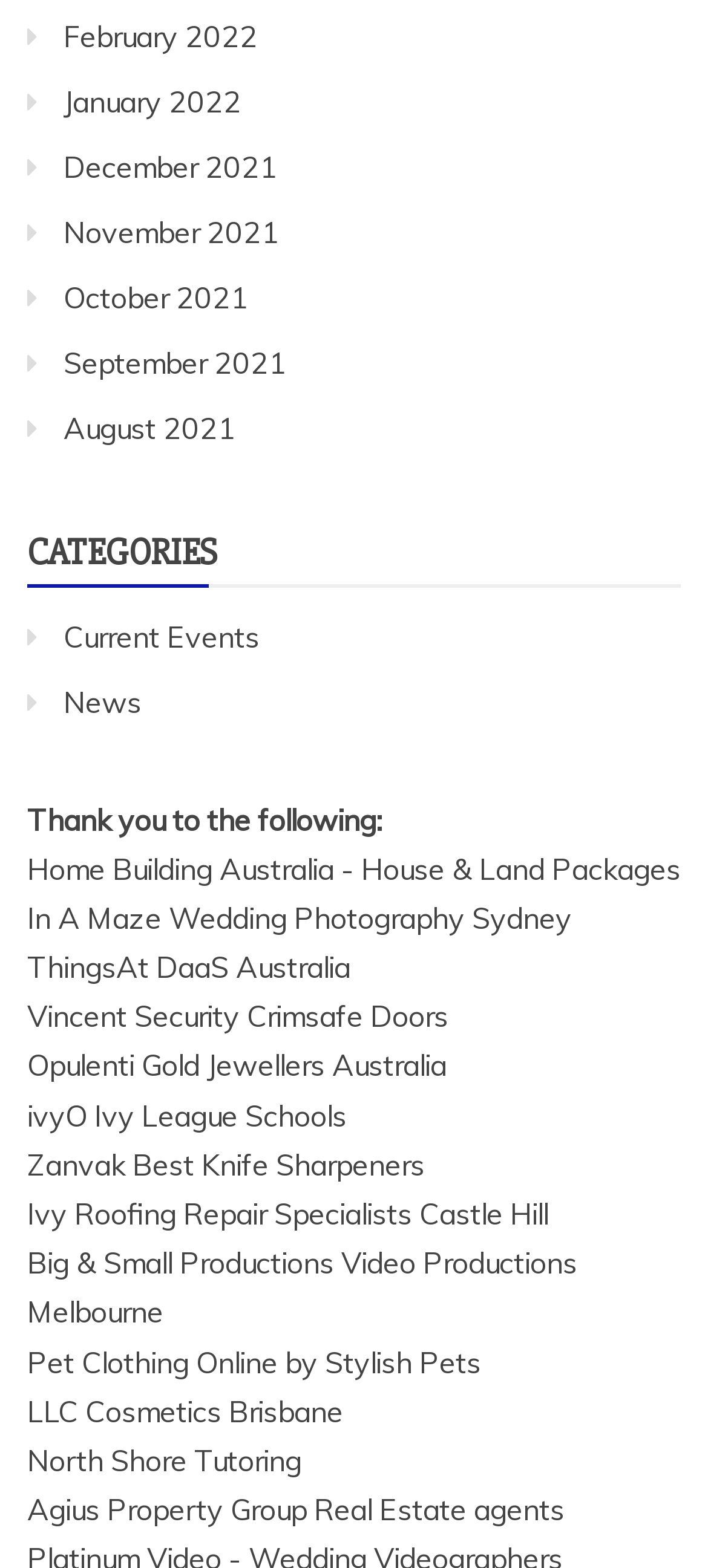Please specify the bounding box coordinates of the clickable region necessary for completing the following instruction: "Visit Home Building Australia". The coordinates must consist of four float numbers between 0 and 1, i.e., [left, top, right, bottom].

[0.038, 0.542, 0.962, 0.565]